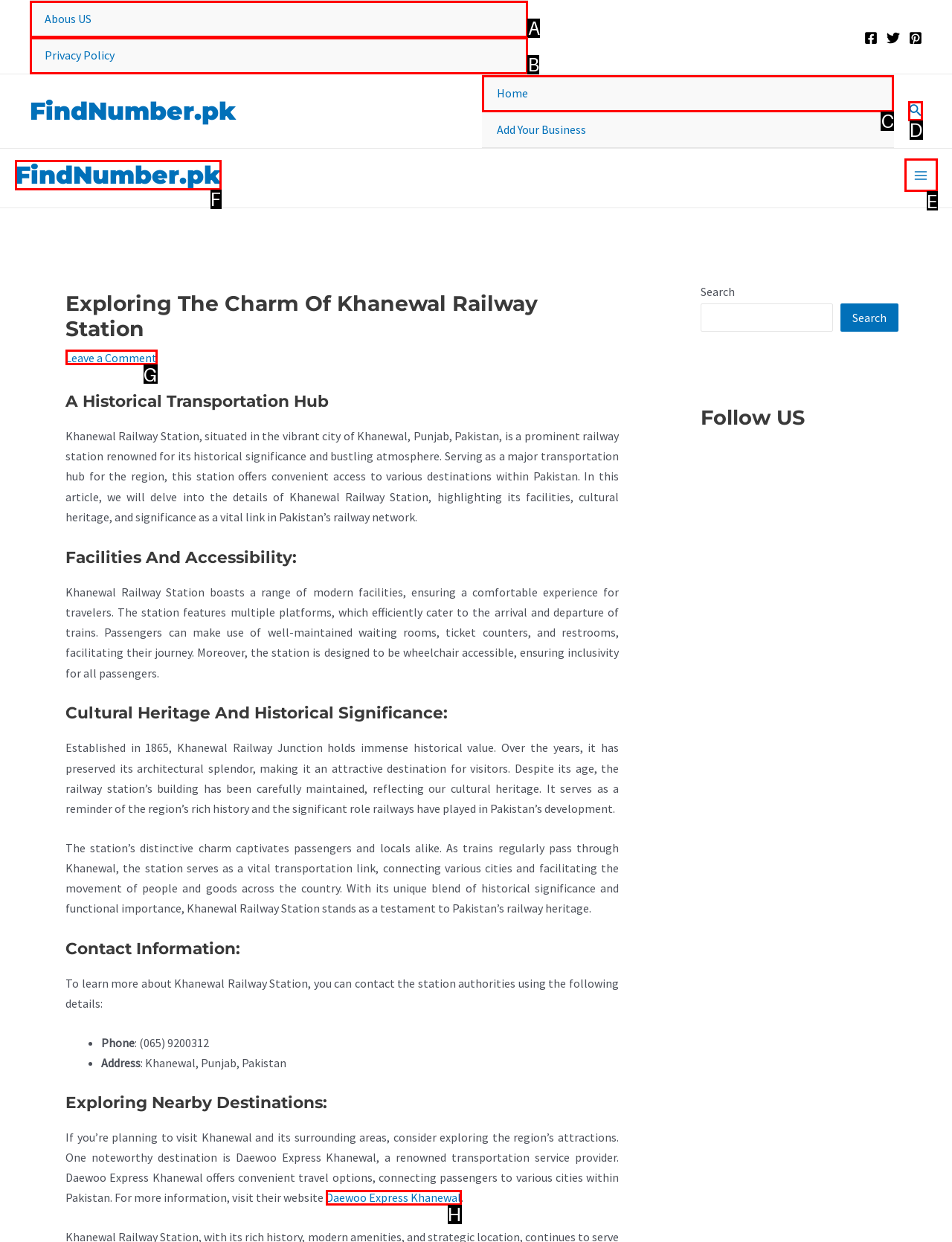Given the description: Daewoo Express Khanewal, determine the corresponding lettered UI element.
Answer with the letter of the selected option.

H